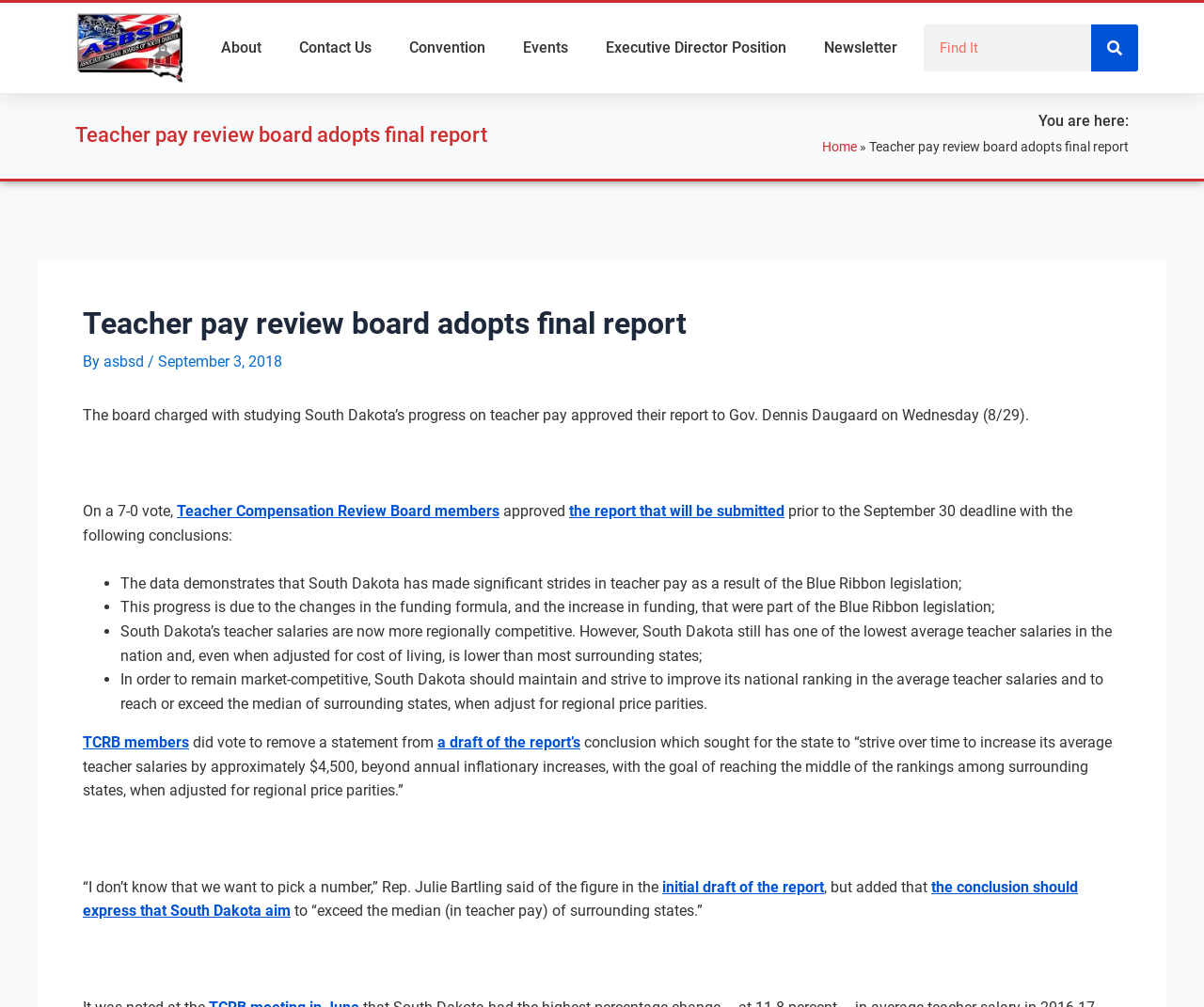How many conclusions are mentioned in the article?
Using the visual information, answer the question in a single word or phrase.

4